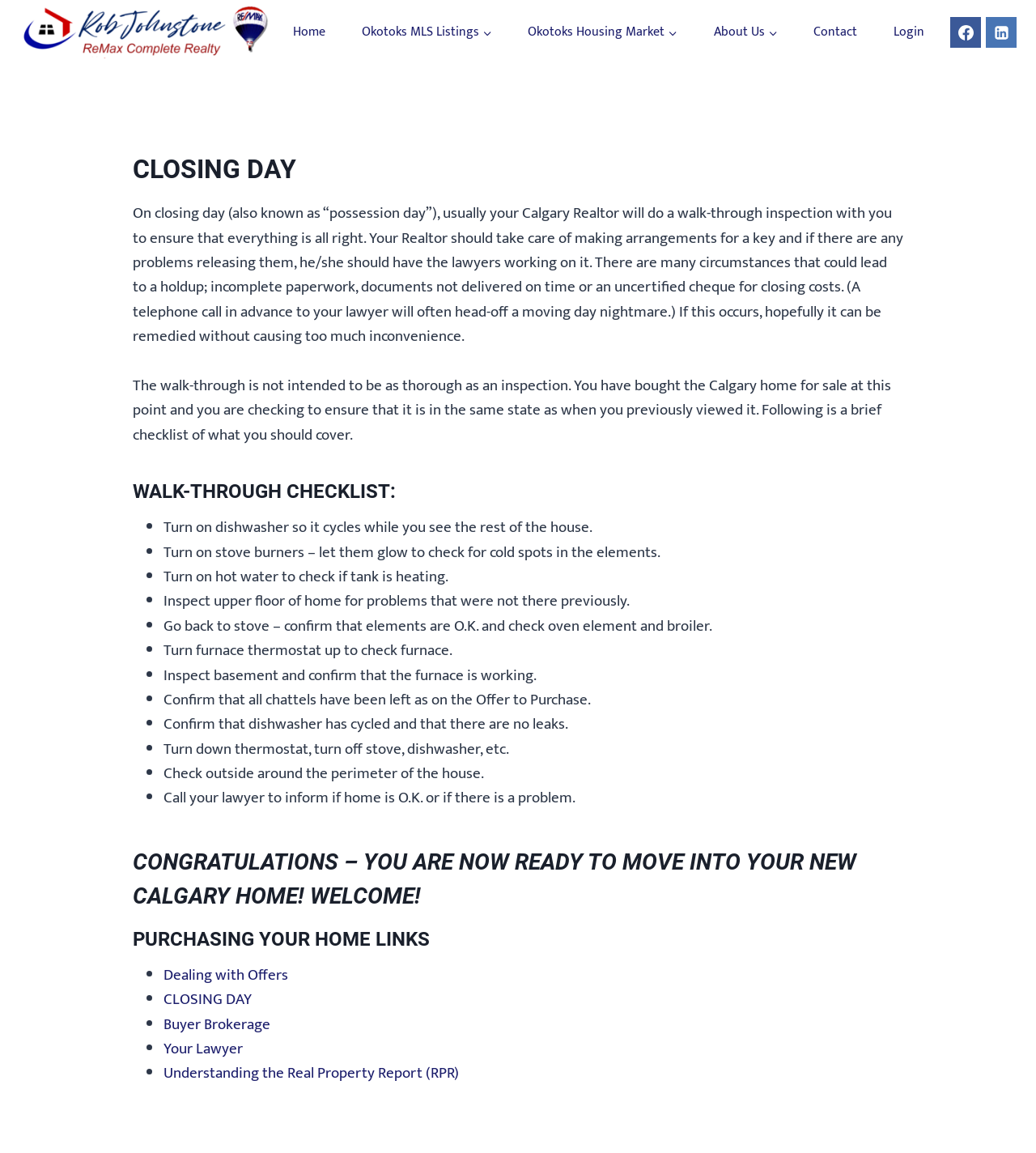Reply to the question with a brief word or phrase: What is the purpose of calling the lawyer on closing day?

Inform if home is O.K. or if there is a problem